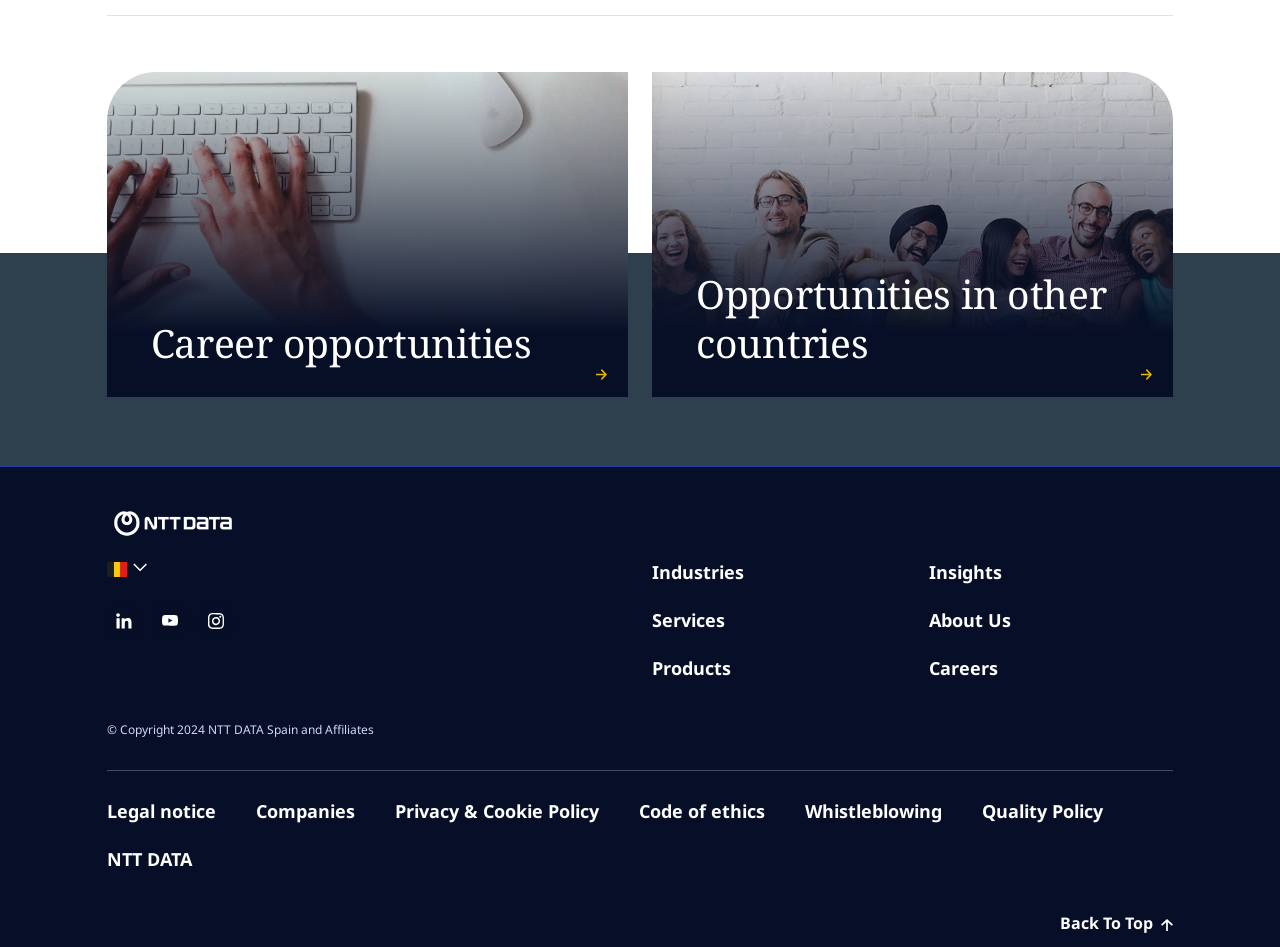Determine the bounding box coordinates of the clickable area required to perform the following instruction: "View career opportunities". The coordinates should be represented as four float numbers between 0 and 1: [left, top, right, bottom].

[0.118, 0.335, 0.415, 0.387]